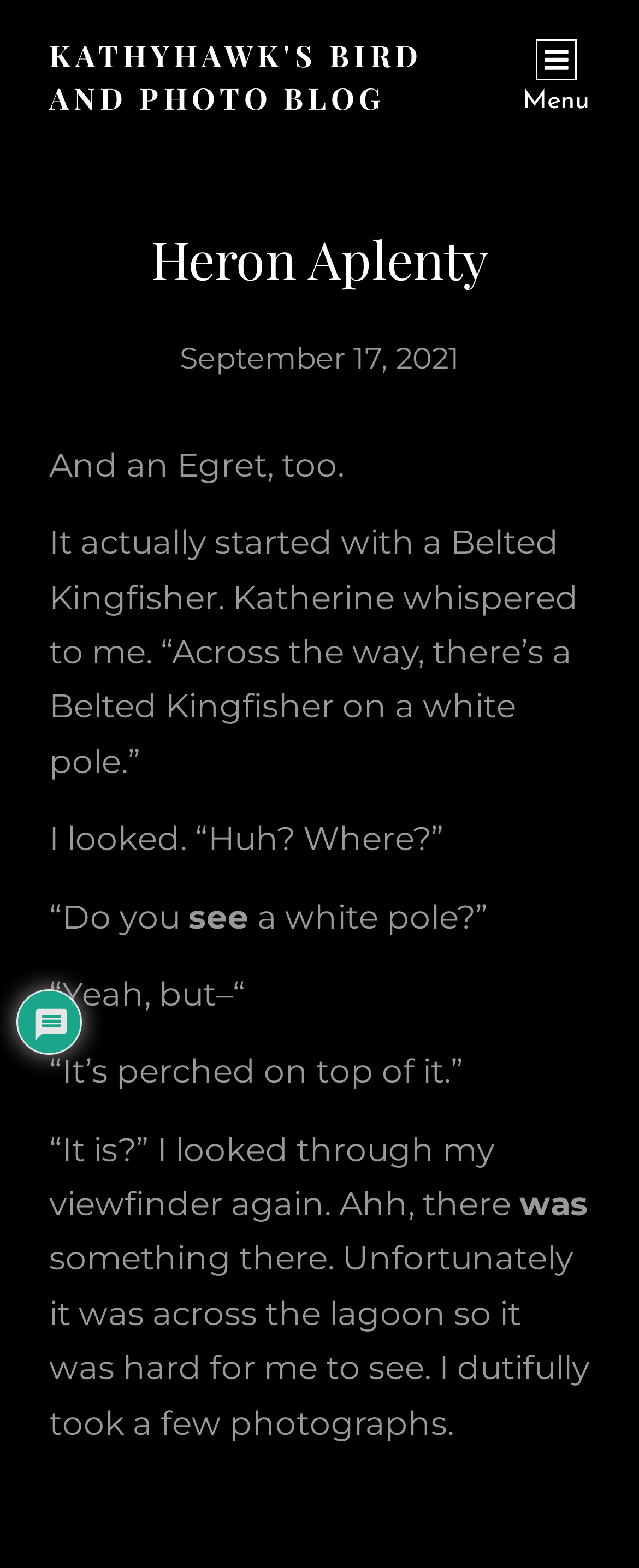How many images are on the webpage?
Answer with a single word or short phrase according to what you see in the image.

1